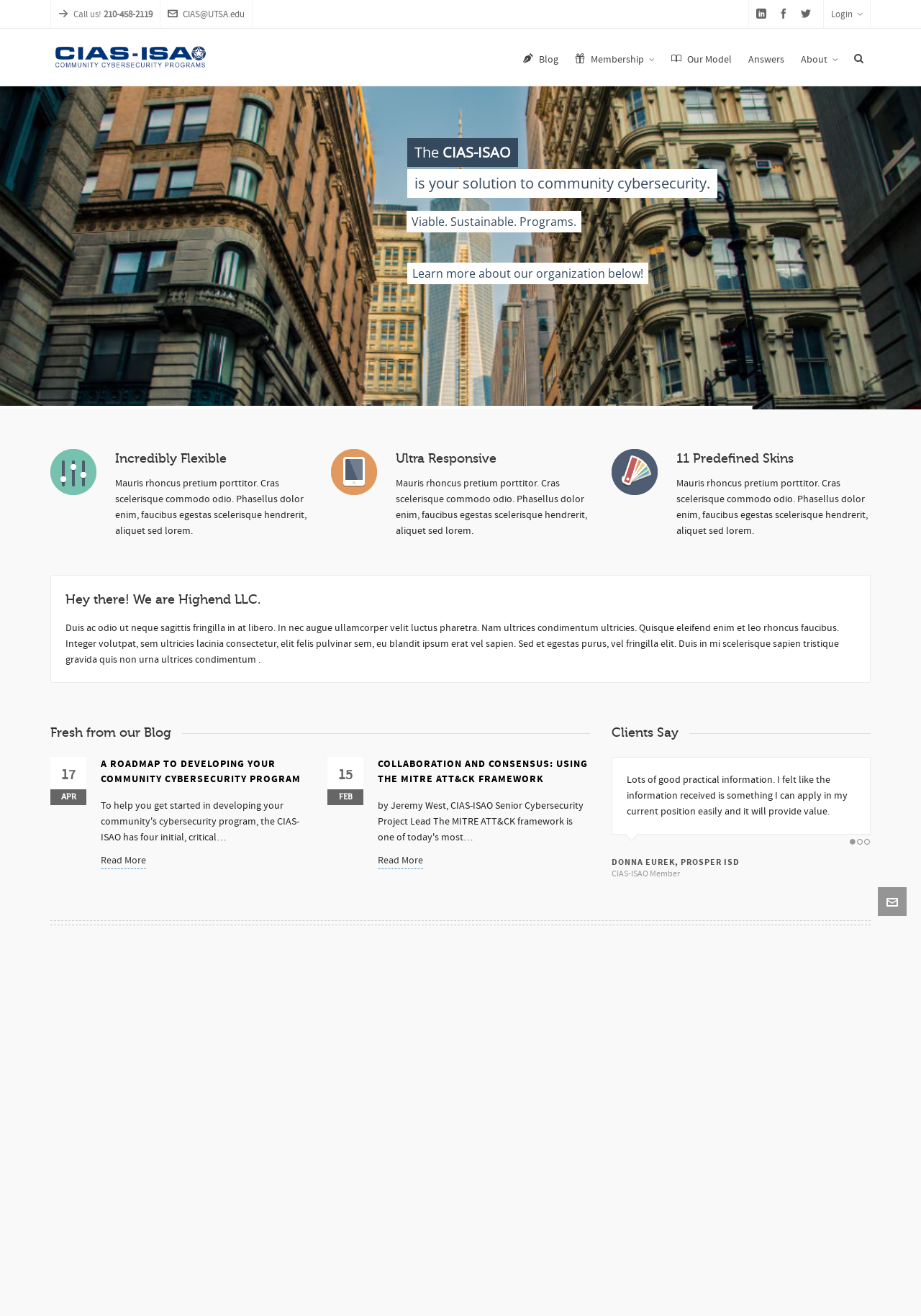What is the phone number to call?
Use the image to give a comprehensive and detailed response to the question.

The phone number to call is located at the top of the webpage, next to the 'Call us!' text, which is '210-458-2119'.